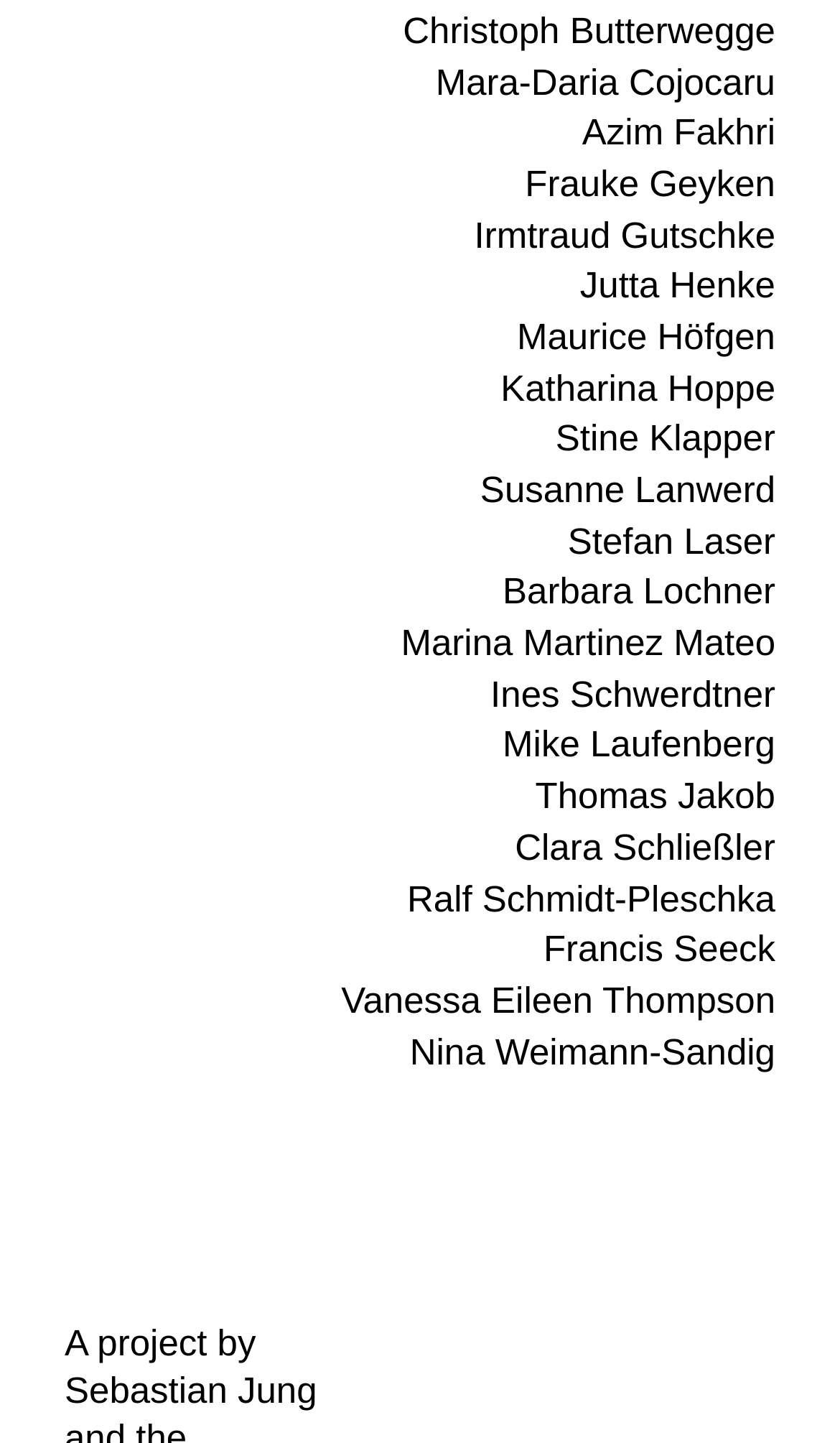Provide a short answer using a single word or phrase for the following question: 
What is the name of the person listed first?

Christoph Butterwegge